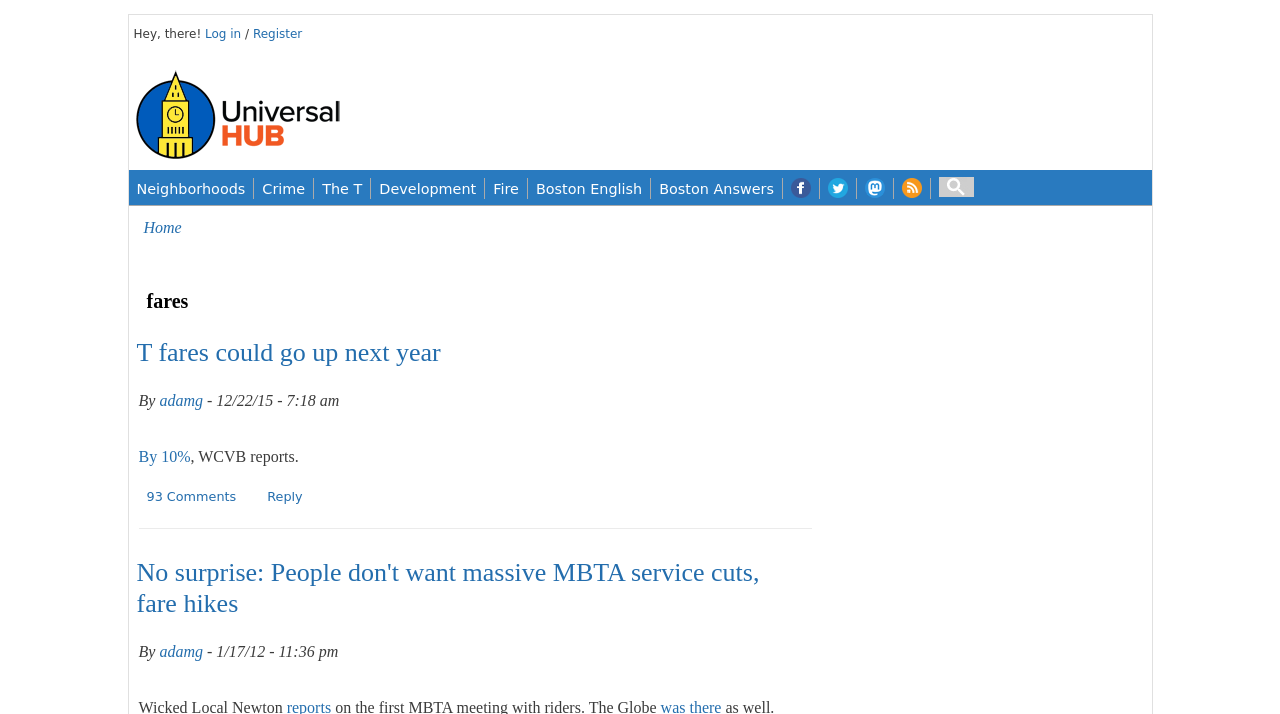Please give a one-word or short phrase response to the following question: 
How many social media links are there on the webpage?

3